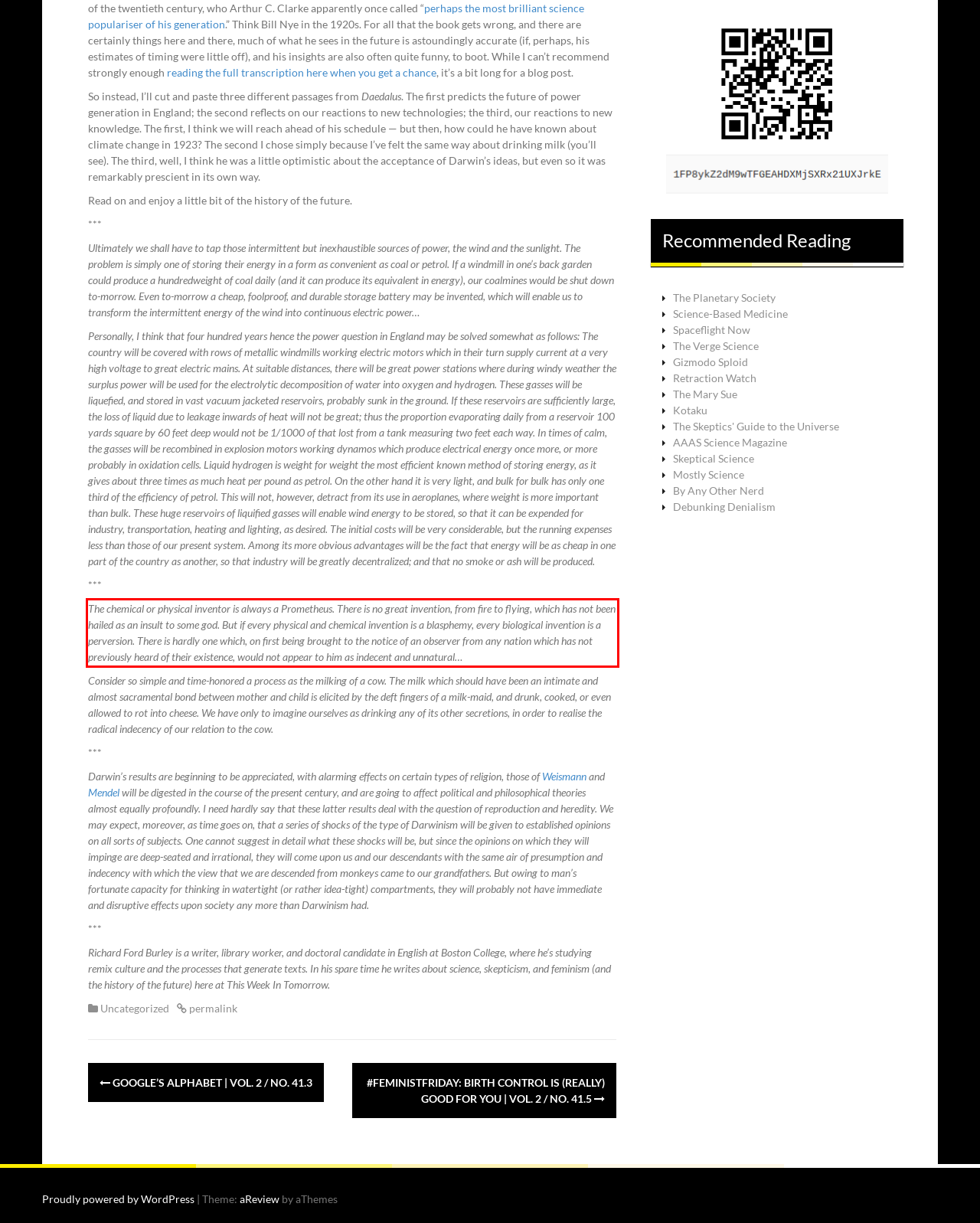Given a screenshot of a webpage containing a red bounding box, perform OCR on the text within this red bounding box and provide the text content.

The chemical or physical inventor is always a Prometheus. There is no great invention, from fire to flying, which has not been hailed as an insult to some god. But if every physical and chemical invention is a blasphemy, every biological invention is a perversion. There is hardly one which, on first being brought to the notice of an observer from any nation which has not previously heard of their existence, would not appear to him as indecent and unnatural…